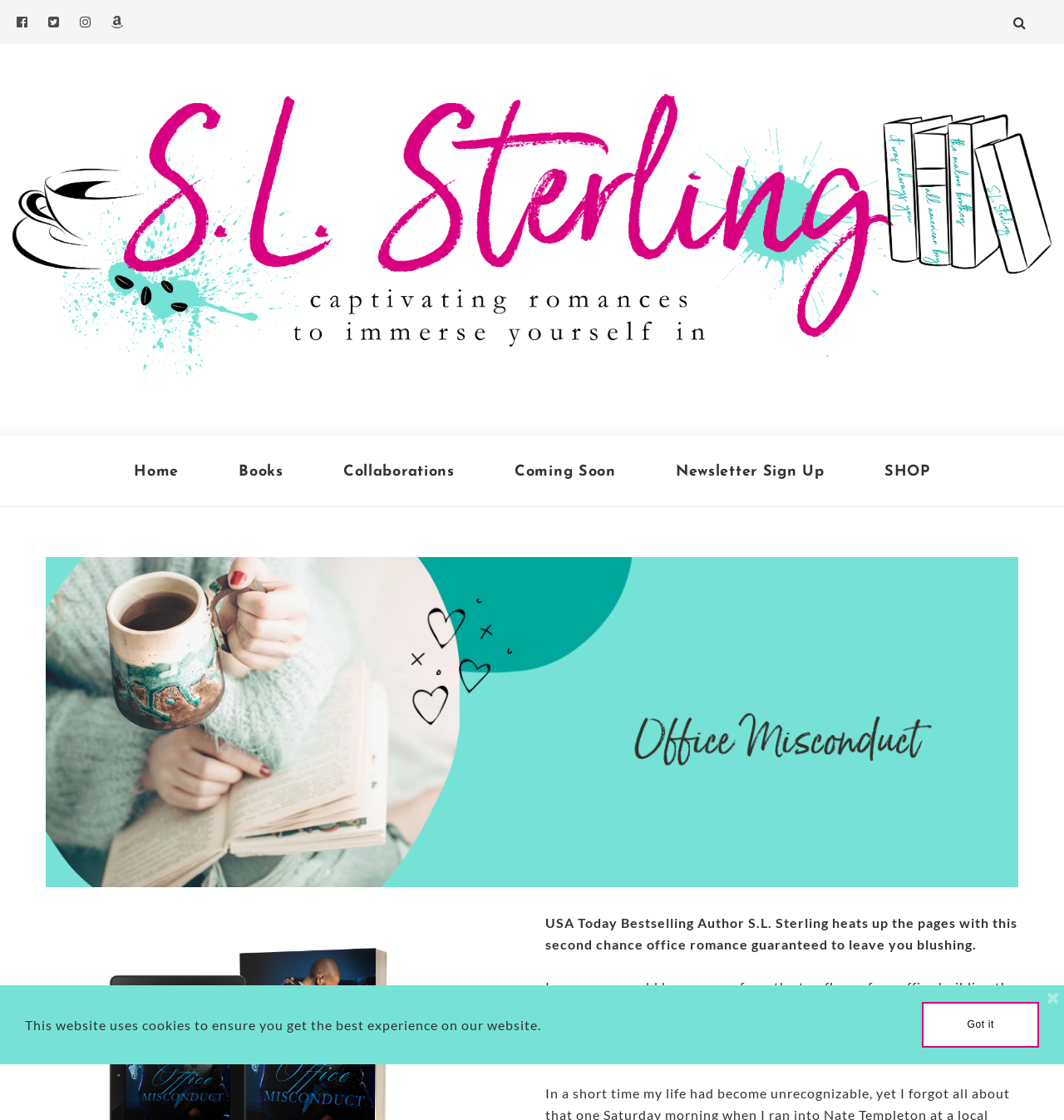What is the author's name?
Please use the image to provide an in-depth answer to the question.

From the StaticText element with the text 'USA Today Bestselling Author S.L. Sterling heats up the pages with this second chance office romance guaranteed to leave you blushing.', we can infer that the author's name is S.L. Sterling.